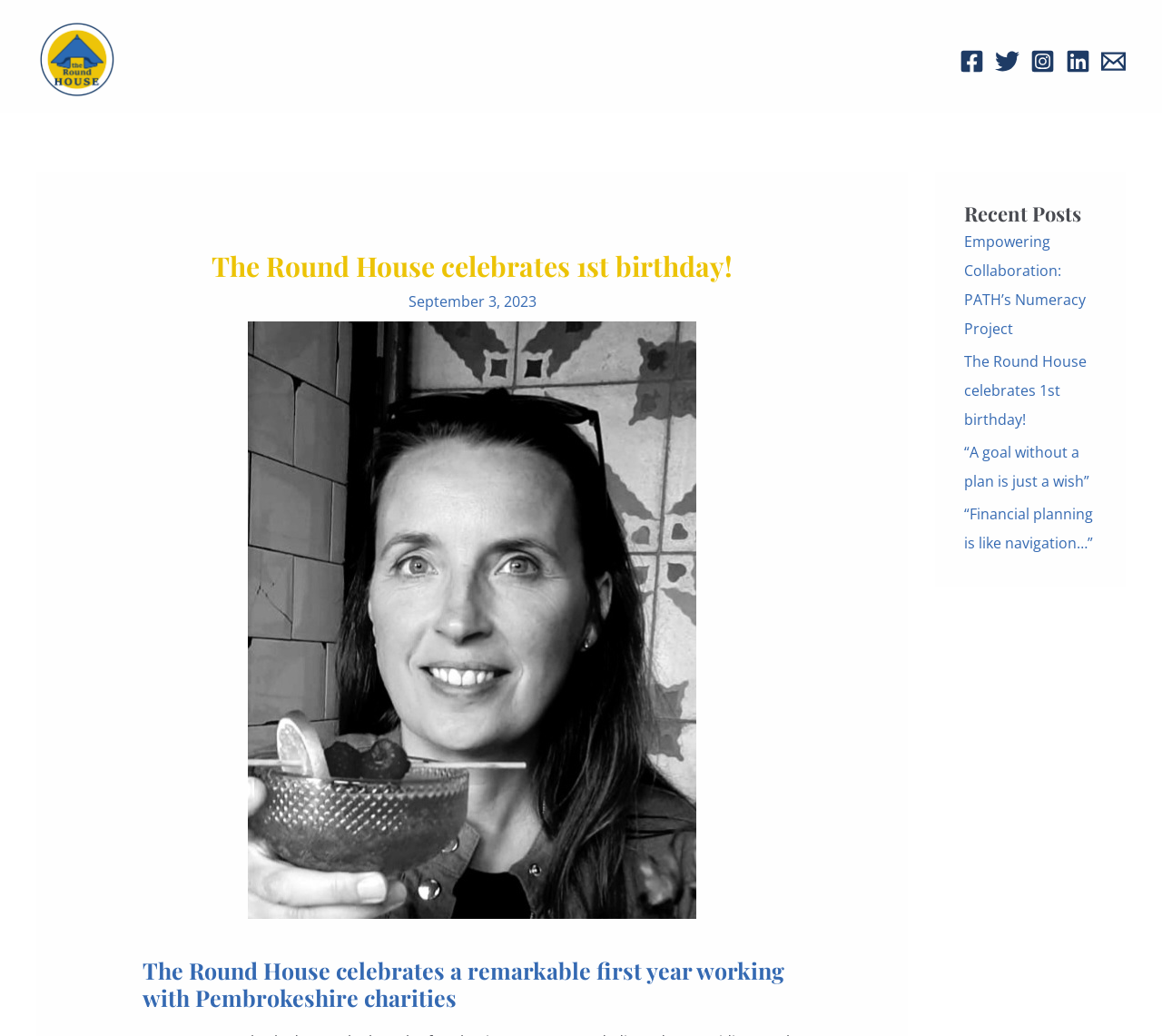How many recent posts are listed?
Based on the screenshot, provide your answer in one word or phrase.

4